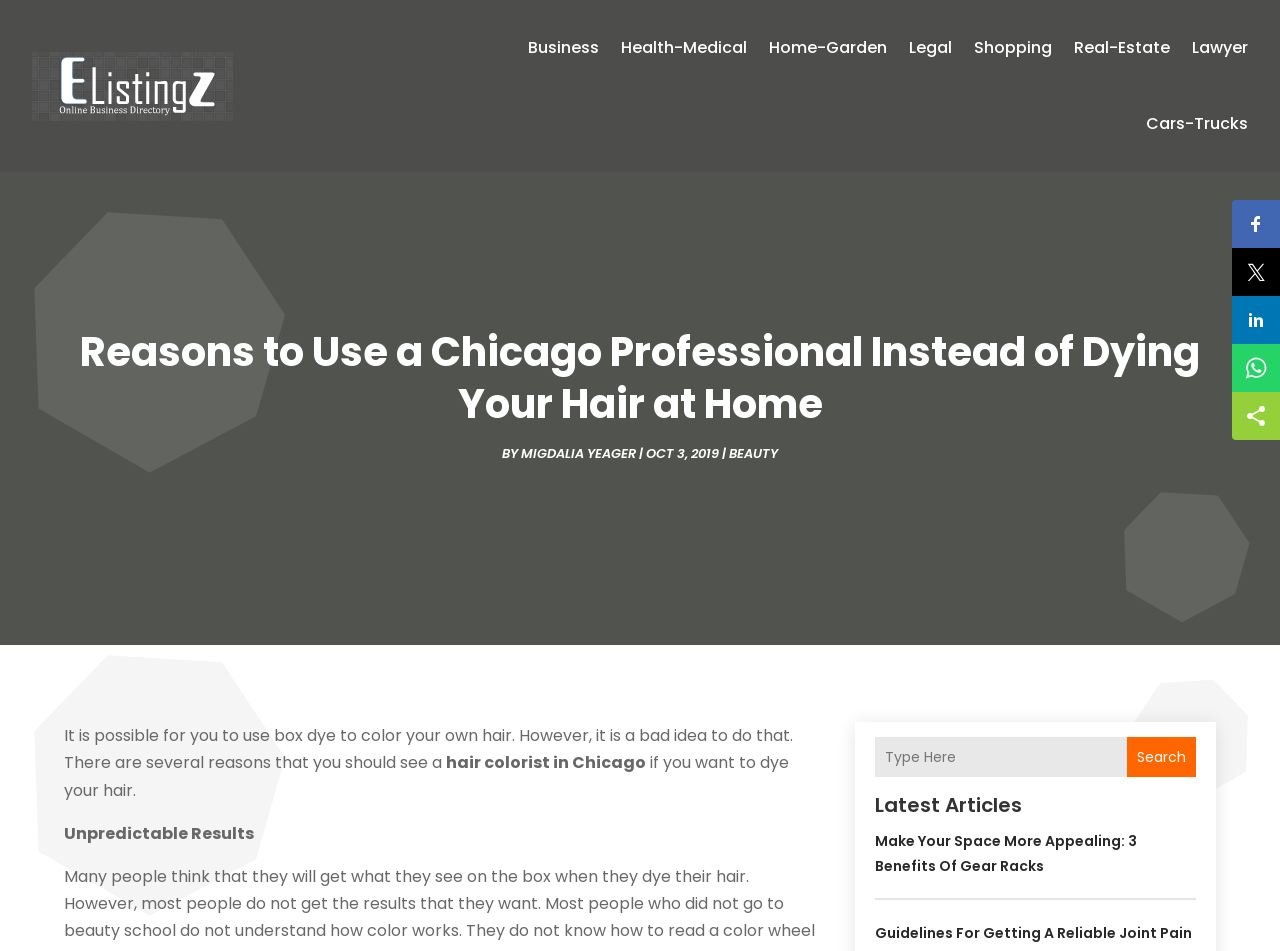Please specify the bounding box coordinates of the clickable section necessary to execute the following command: "Click the 'Make Your Space More Appealing: 3 Benefits Of Gear Racks' article".

[0.684, 0.874, 0.888, 0.921]